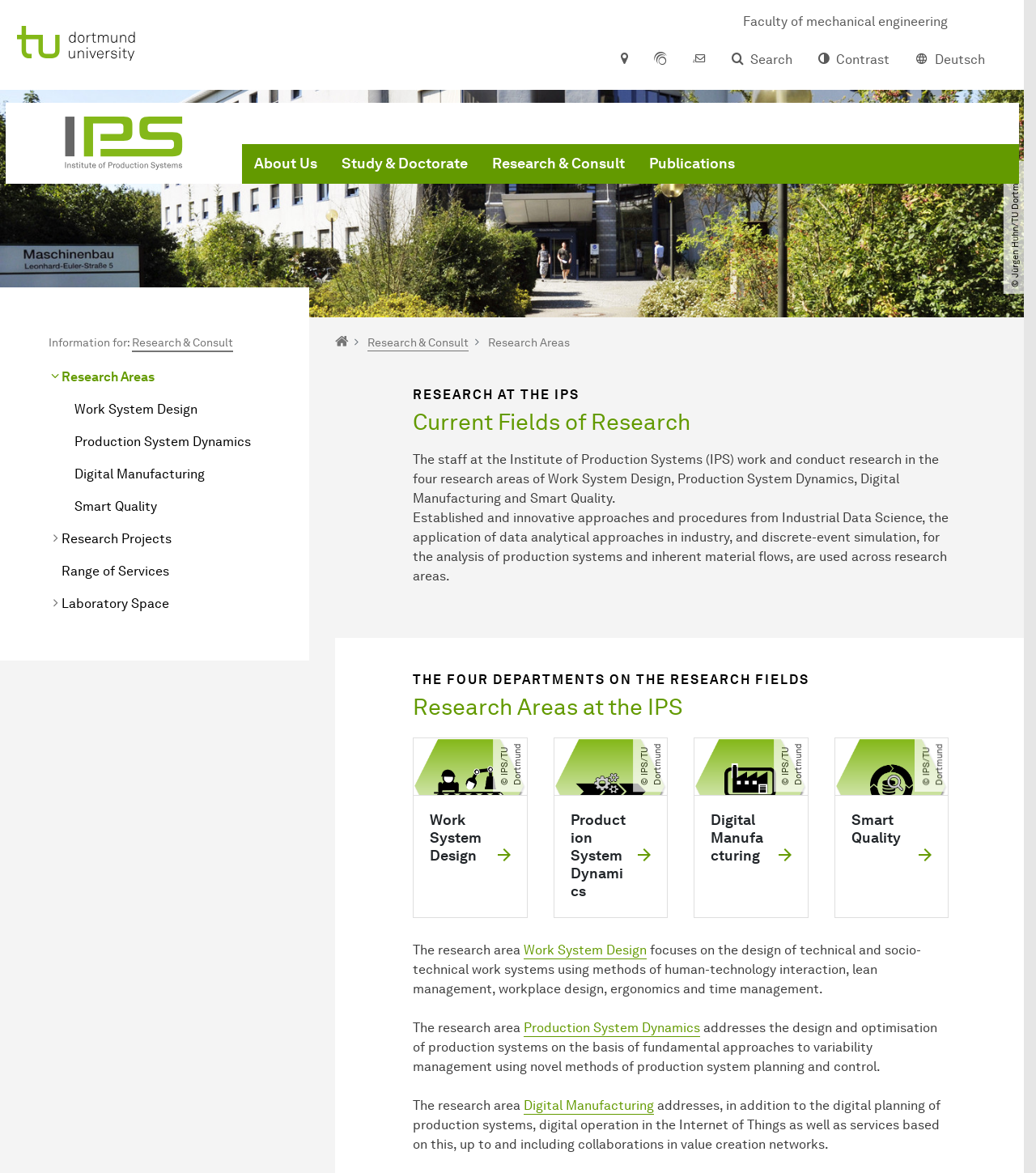Based on the image, please respond to the question with as much detail as possible:
What is the name of the institute?

I found the answer by looking at the text 'Institute of Production Systems (IPS)' which is located at the top of the webpage.